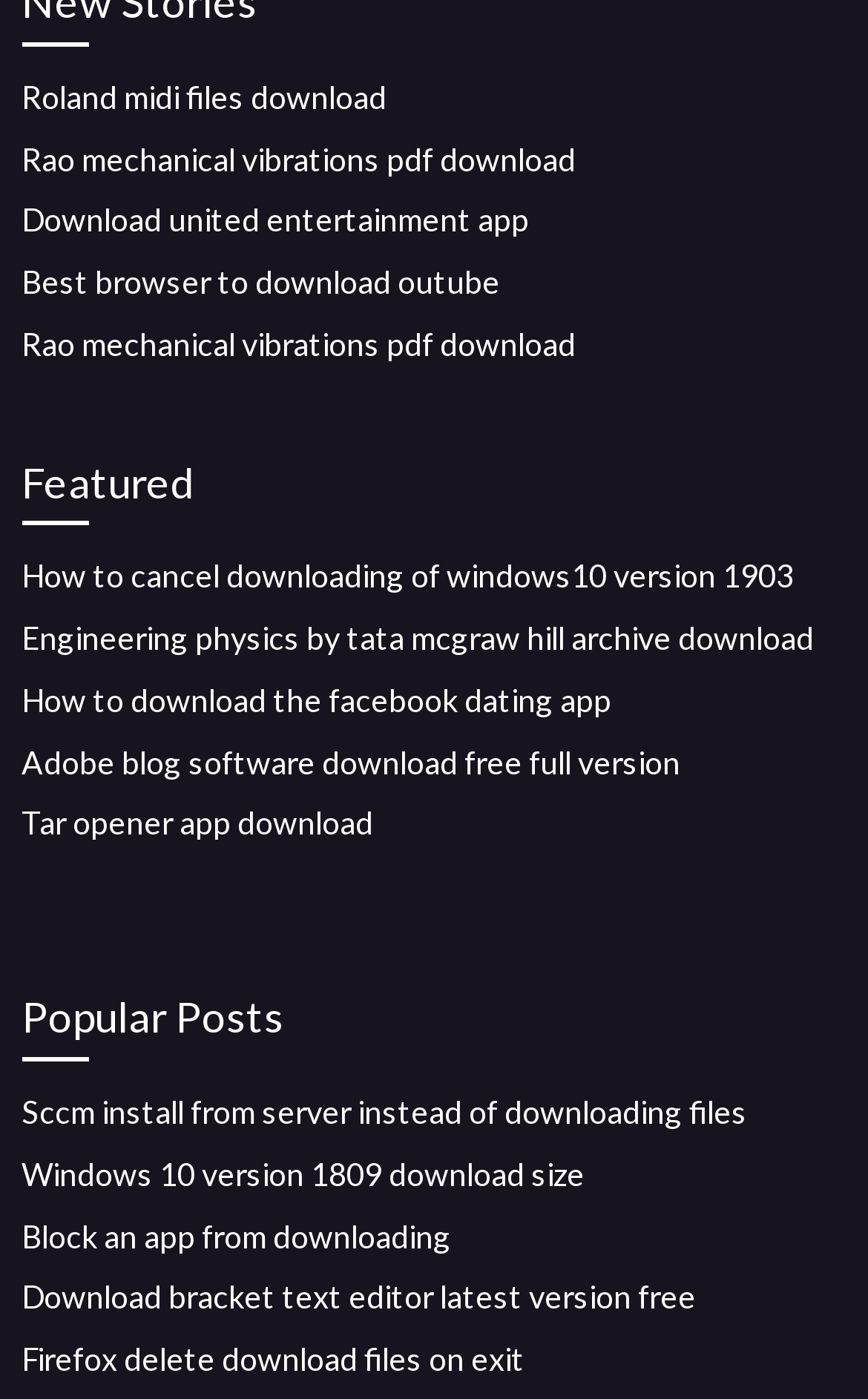Examine the image carefully and respond to the question with a detailed answer: 
What is the topic of the link 'Block an app from downloading'?

The link 'Block an app from downloading' suggests that it provides information or guidance on how to block an app from downloading, implying that the topic is related to app download management or restriction.